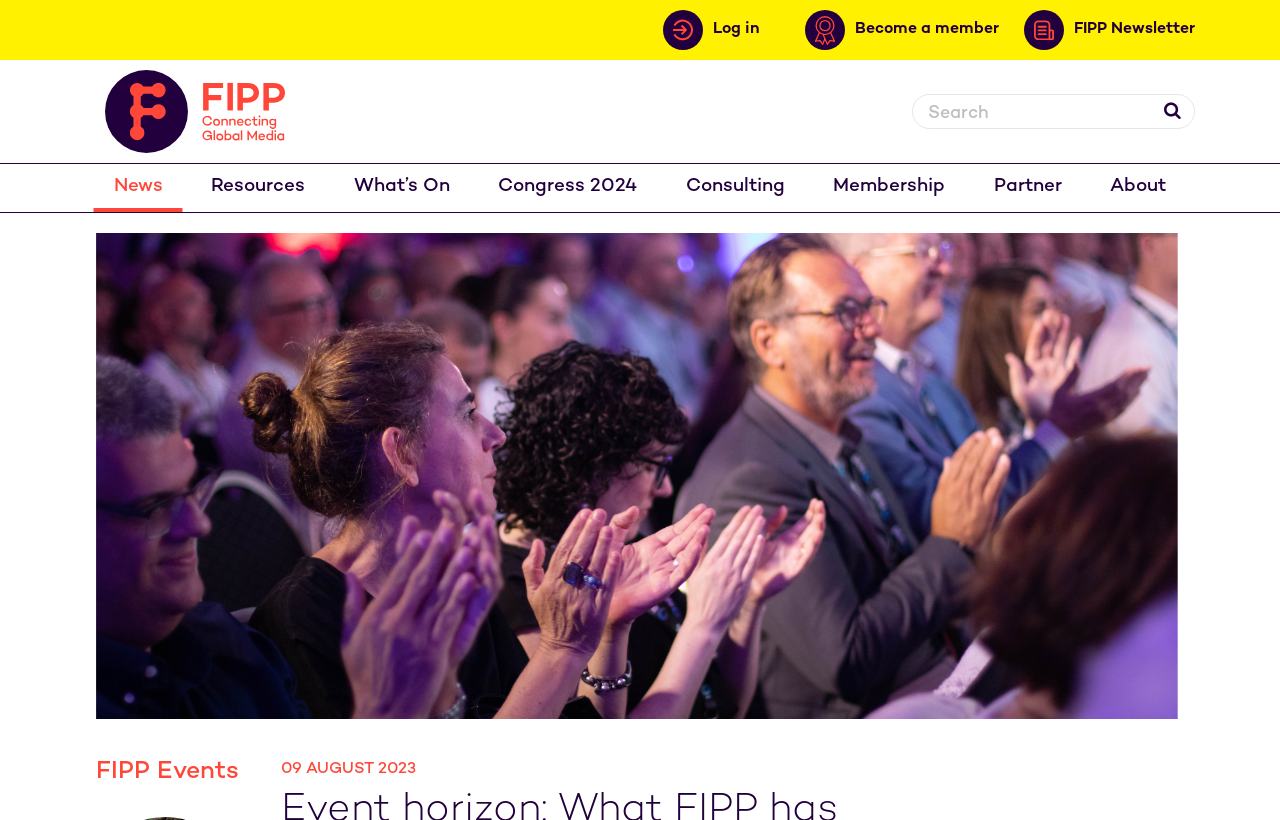Given the description of a UI element: "Membership", identify the bounding box coordinates of the matching element in the webpage screenshot.

[0.635, 0.2, 0.754, 0.253]